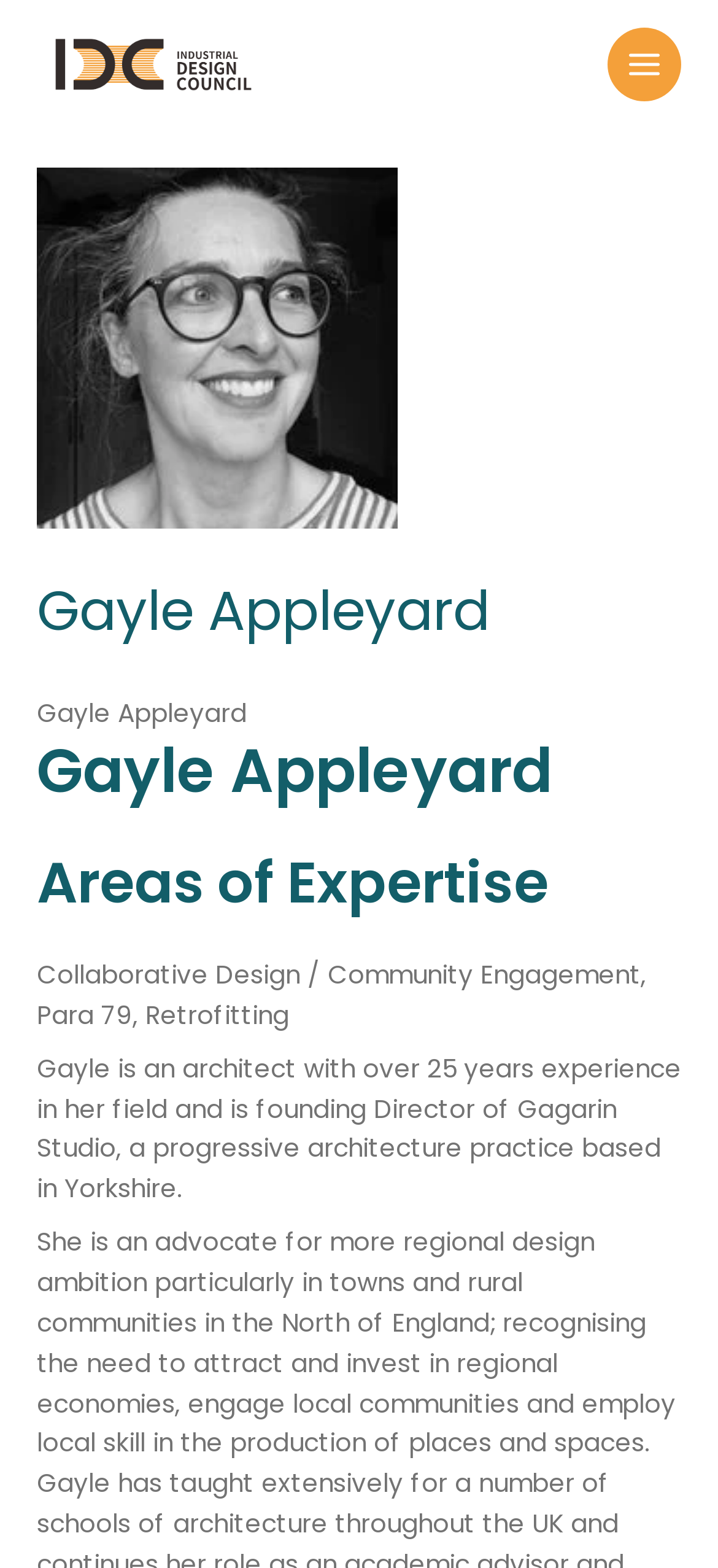What is the name of Gayle Appleyard's architecture practice?
Please answer the question with a detailed and comprehensive explanation.

I obtained the answer by reading the same StaticText element at [0.051, 0.67, 0.949, 0.77], which mentions that Gayle Appleyard is the 'founding Director of Gagarin Studio, a progressive architecture practice based in Yorkshire'.